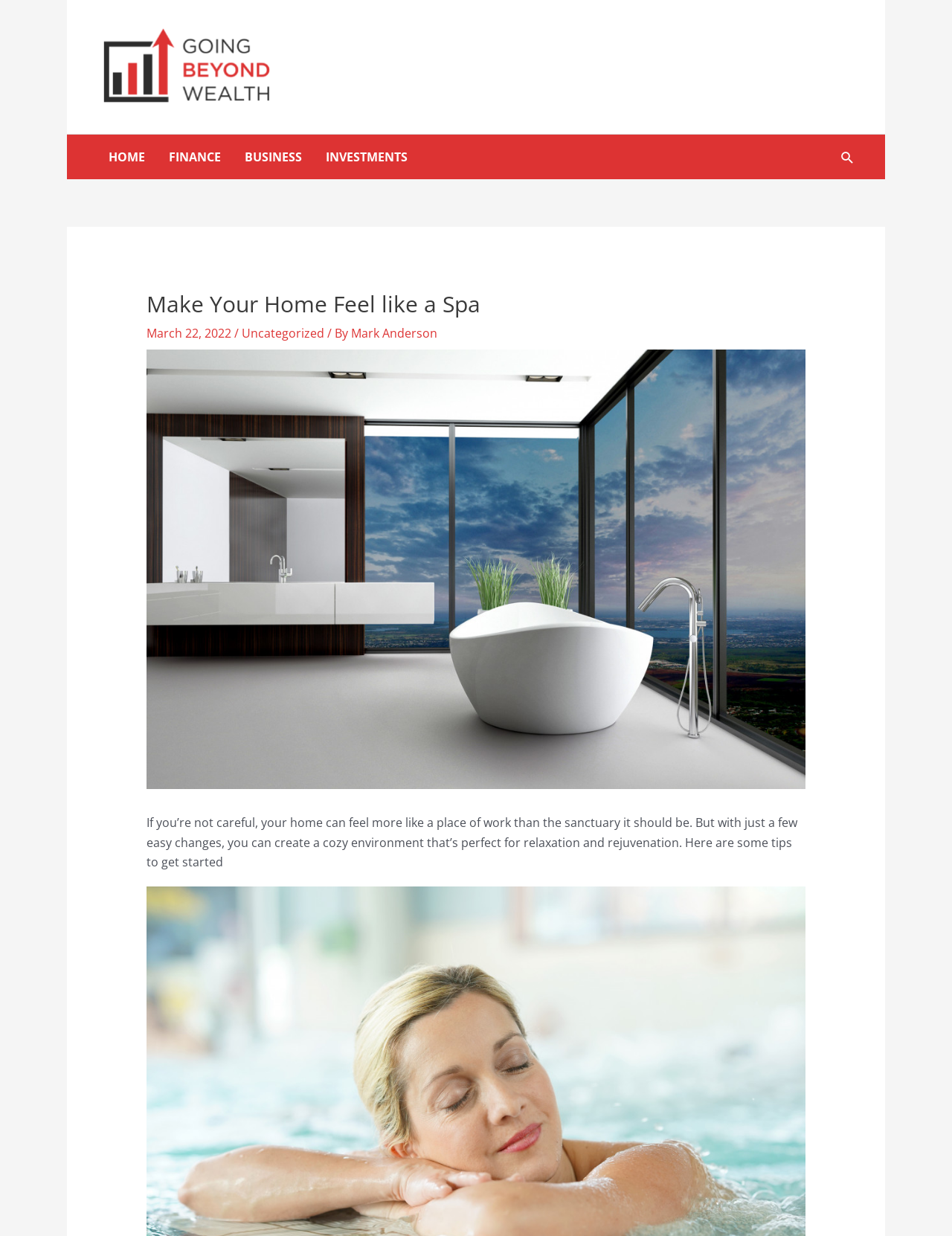Identify and generate the primary title of the webpage.

Make Your Home Feel like a Spa